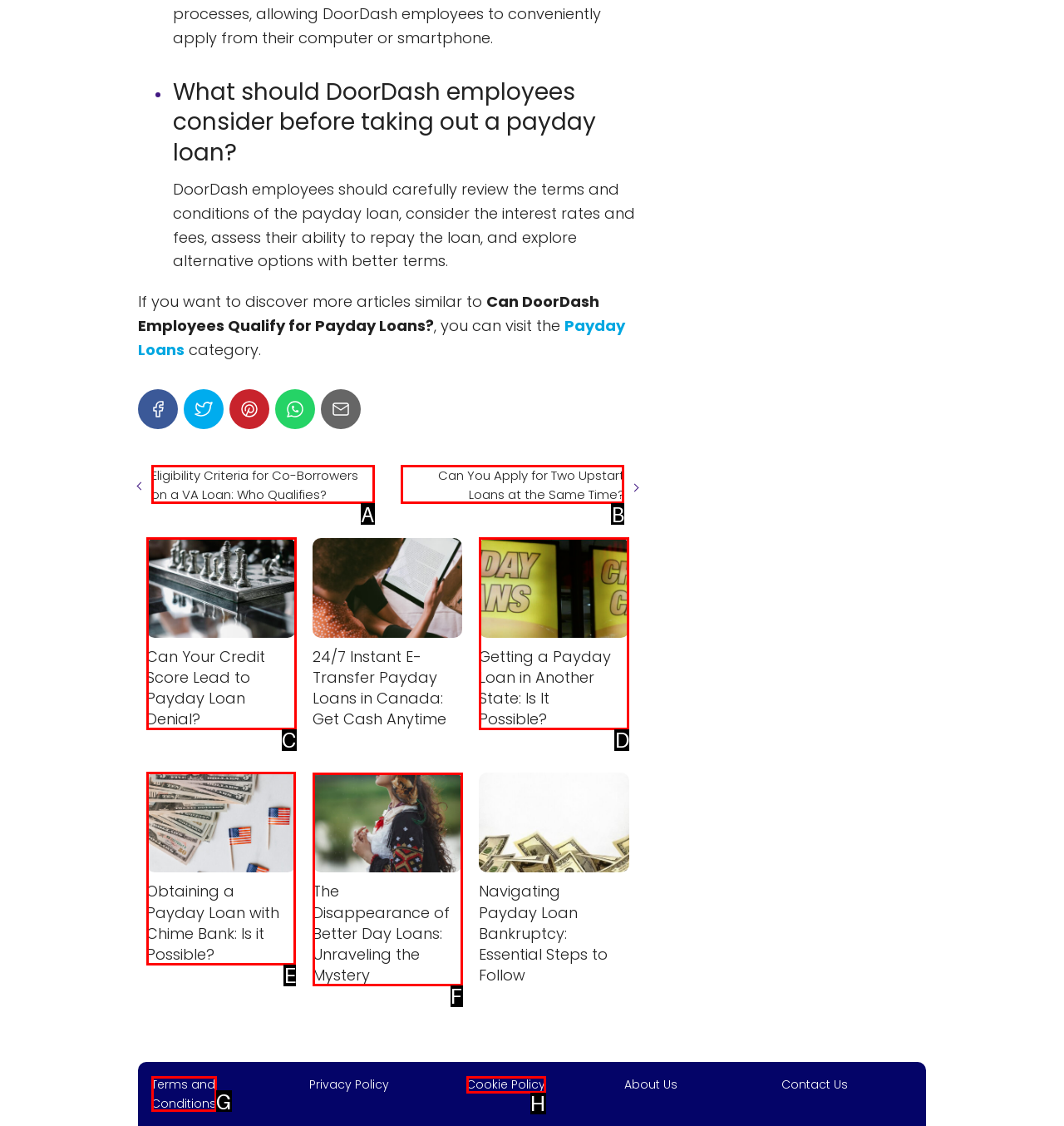Choose the letter that corresponds to the correct button to accomplish the task: Learn about Obtaining a Payday Loan with Chime Bank
Reply with the letter of the correct selection only.

E